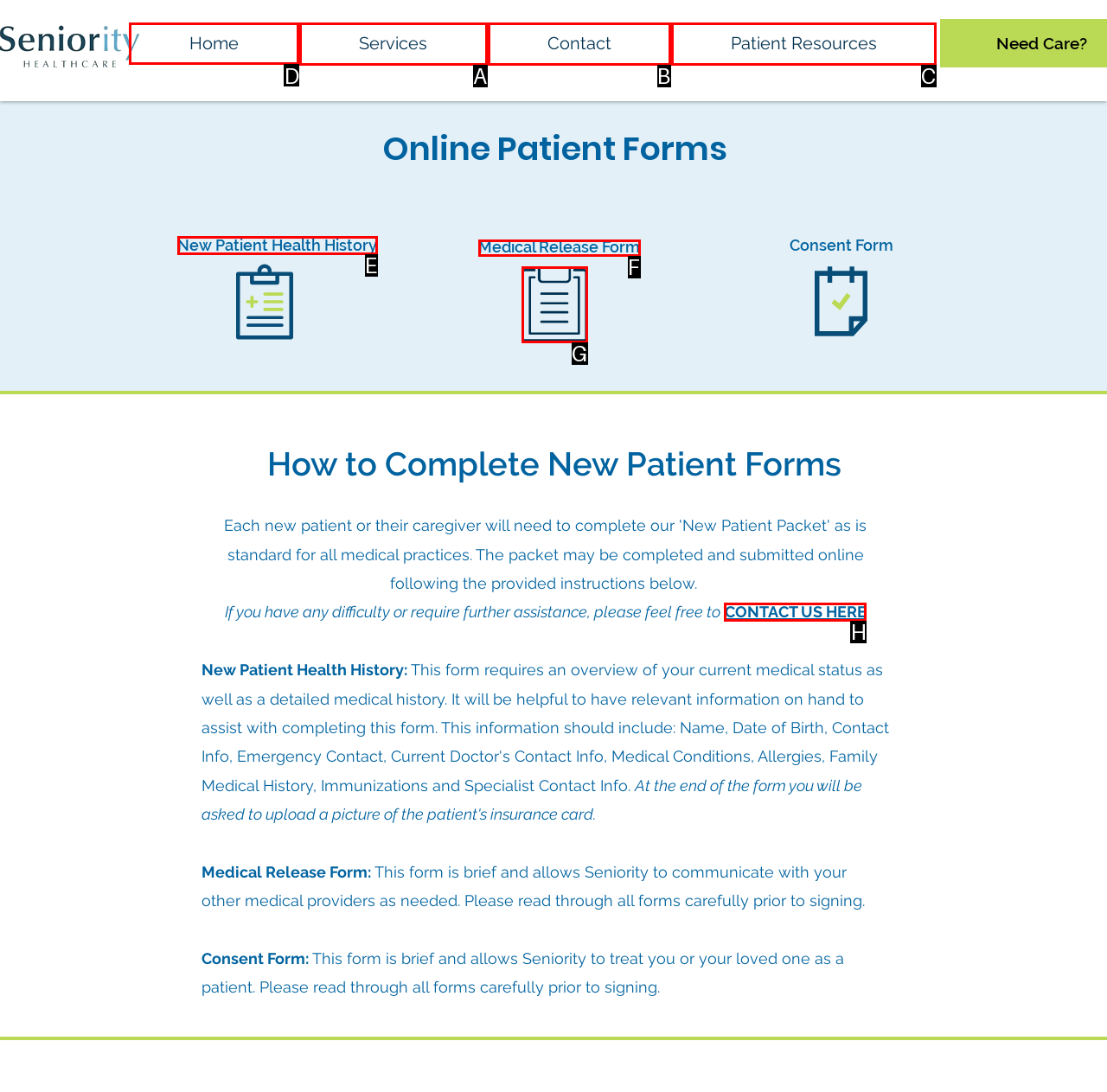Find the appropriate UI element to complete the task: go to home page. Indicate your choice by providing the letter of the element.

D